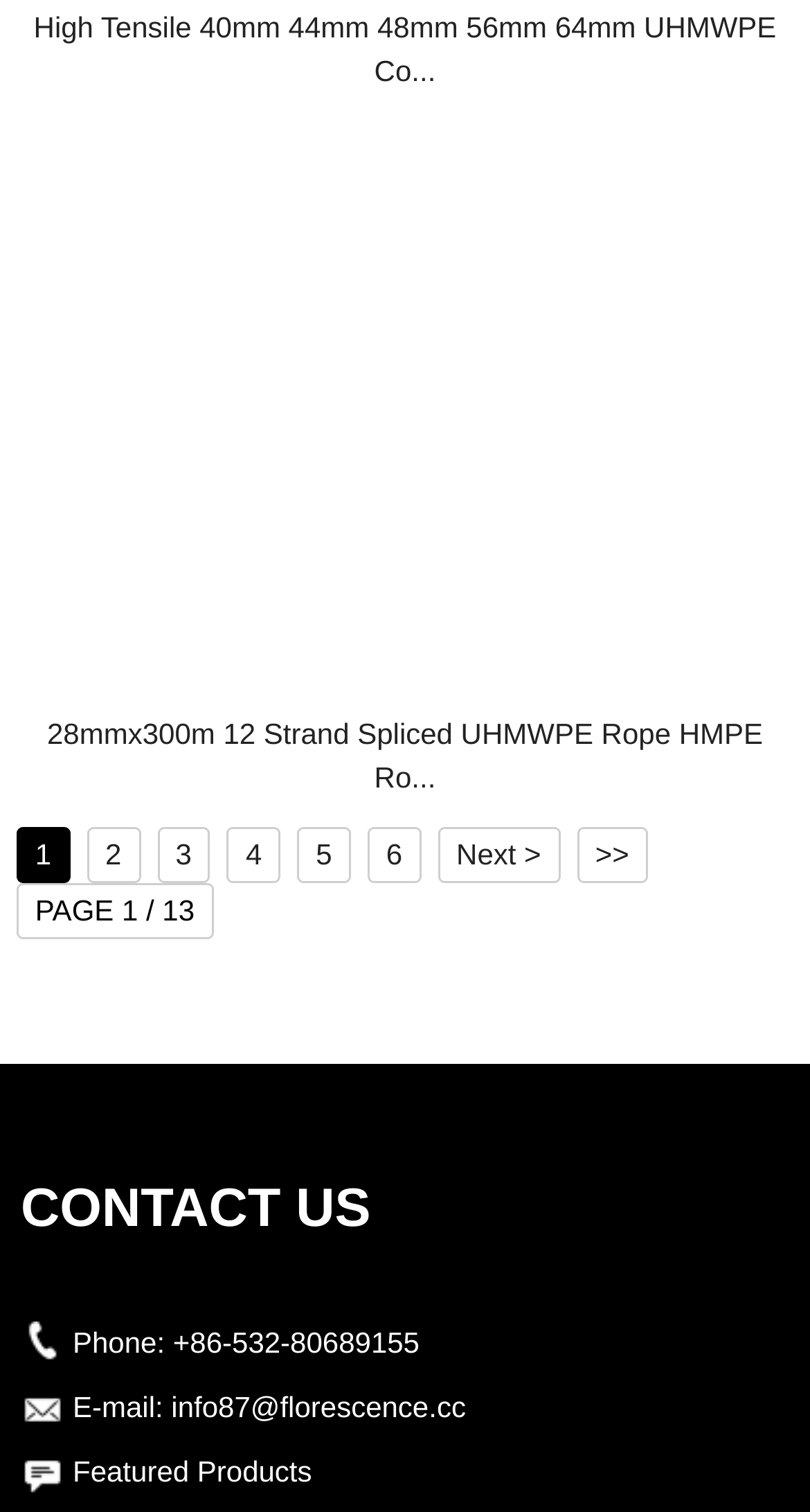Respond to the question with just a single word or phrase: 
How many links are there on the page?

13